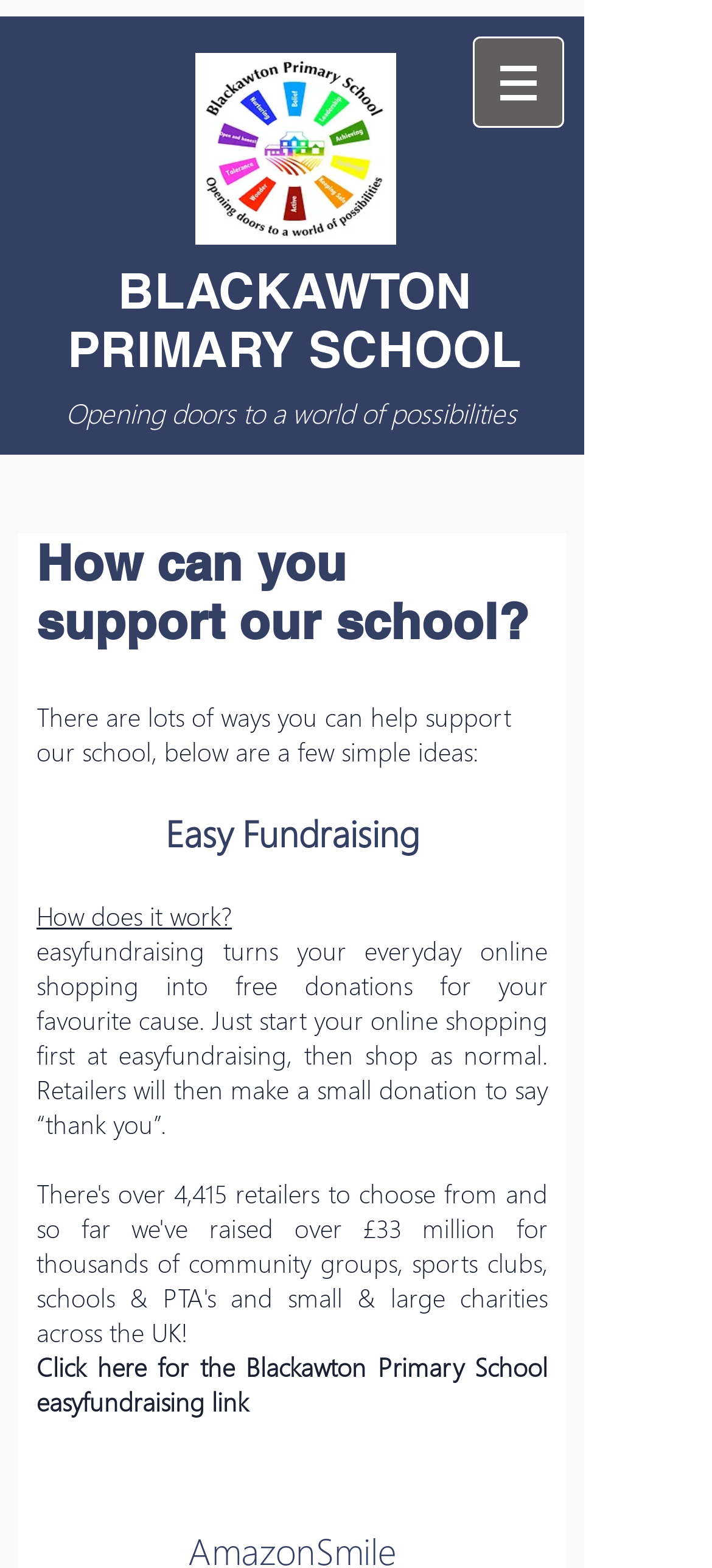What is the name of the school?
Using the image, answer in one word or phrase.

Blackawton Primary School